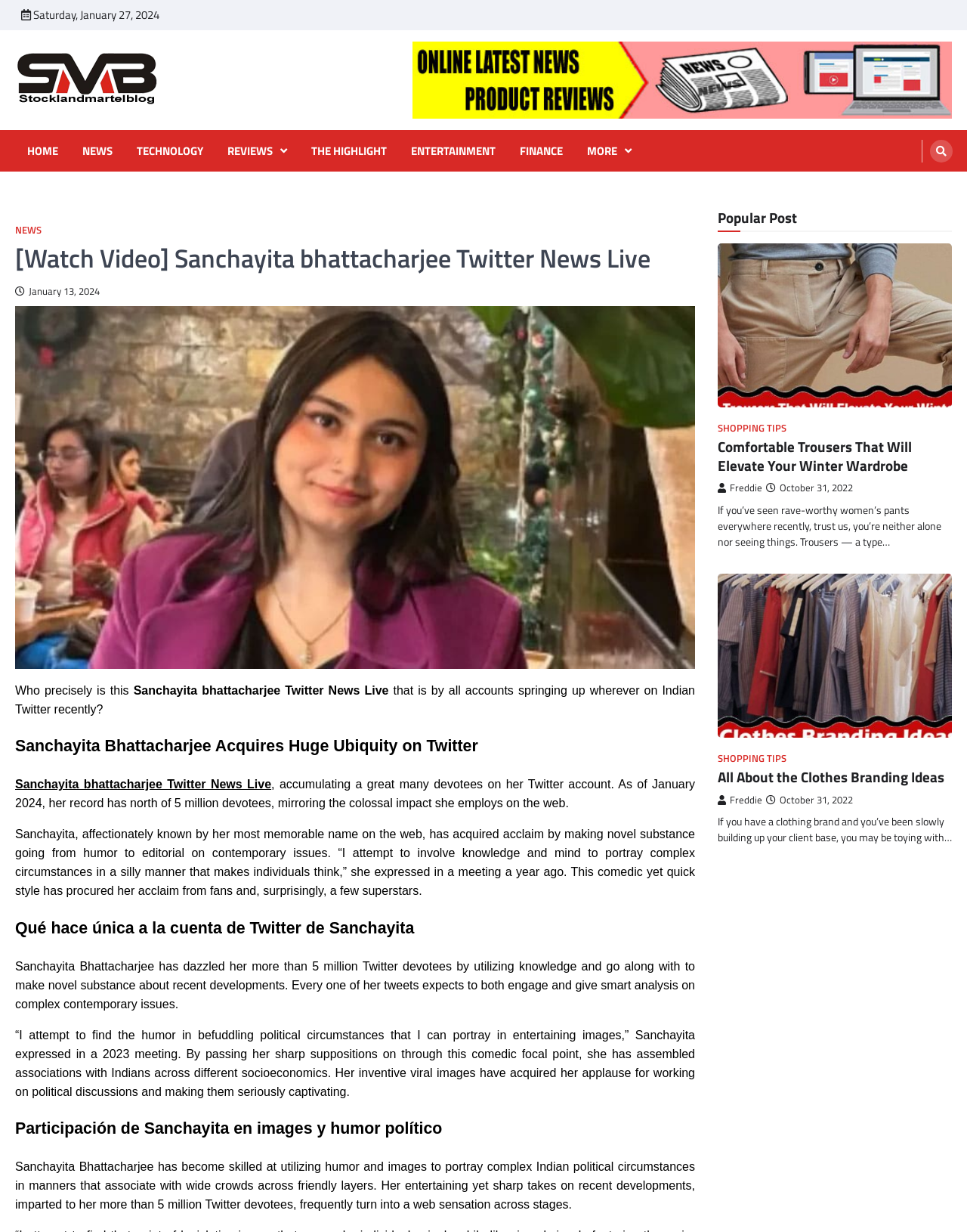Please indicate the bounding box coordinates of the element's region to be clicked to achieve the instruction: "Watch the video about Sanchayita bhattacharjee Twitter News Live". Provide the coordinates as four float numbers between 0 and 1, i.e., [left, top, right, bottom].

[0.016, 0.005, 0.165, 0.019]